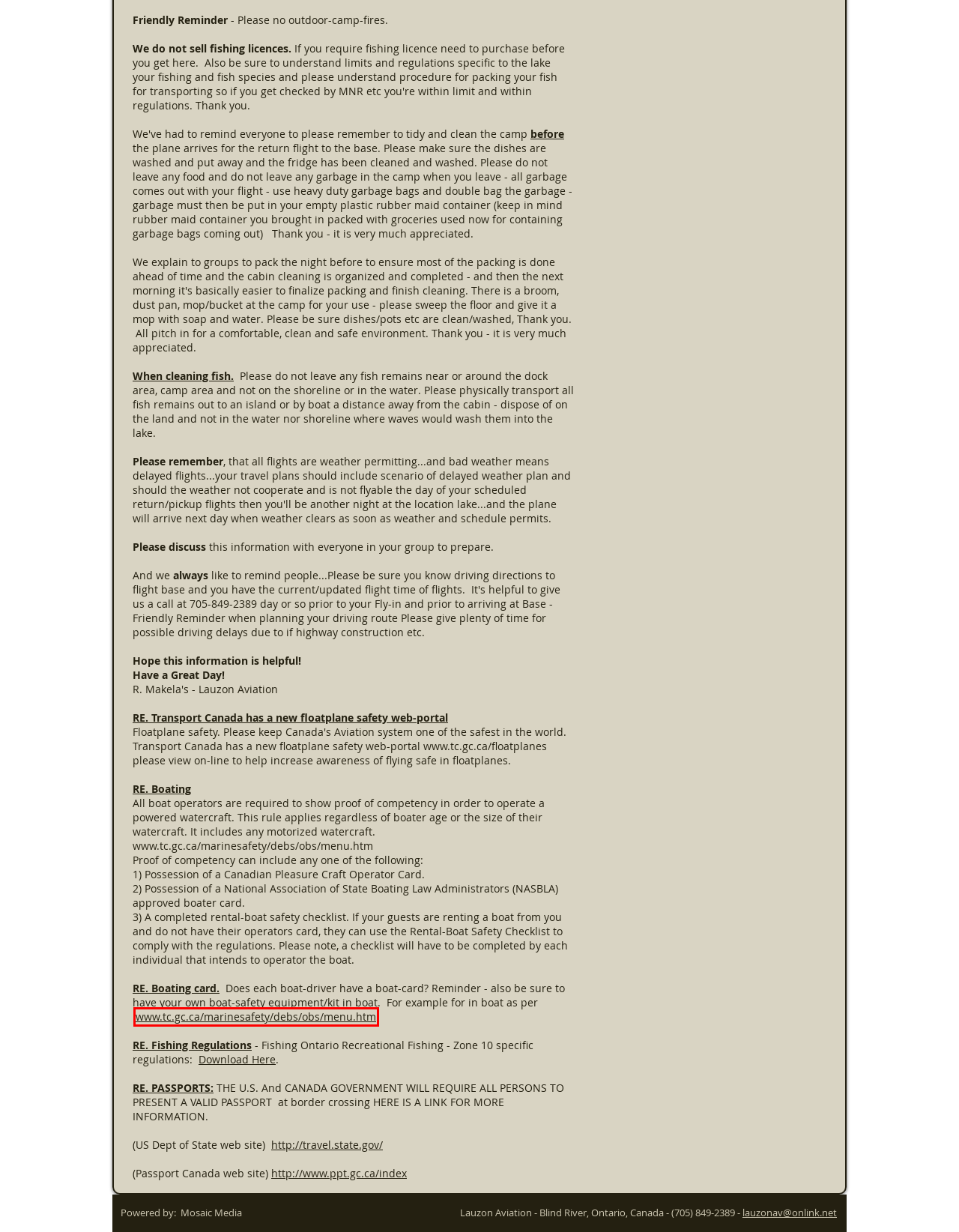You are given a screenshot of a webpage with a red bounding box around an element. Choose the most fitting webpage description for the page that appears after clicking the element within the red bounding box. Here are the candidates:
A. Lauzon Aviation - Contact Information
B. Travel
C. Lauzon Aviation - Northern Ontario Wilderness Vacations
D. Wilderness Vacations in Northern Ontario
E. About Us | Lauzon Aviation
F. Fly-In Locations and Wilderness Outpost Camps
G. Rates & Pricing
H. Marine transportation

H